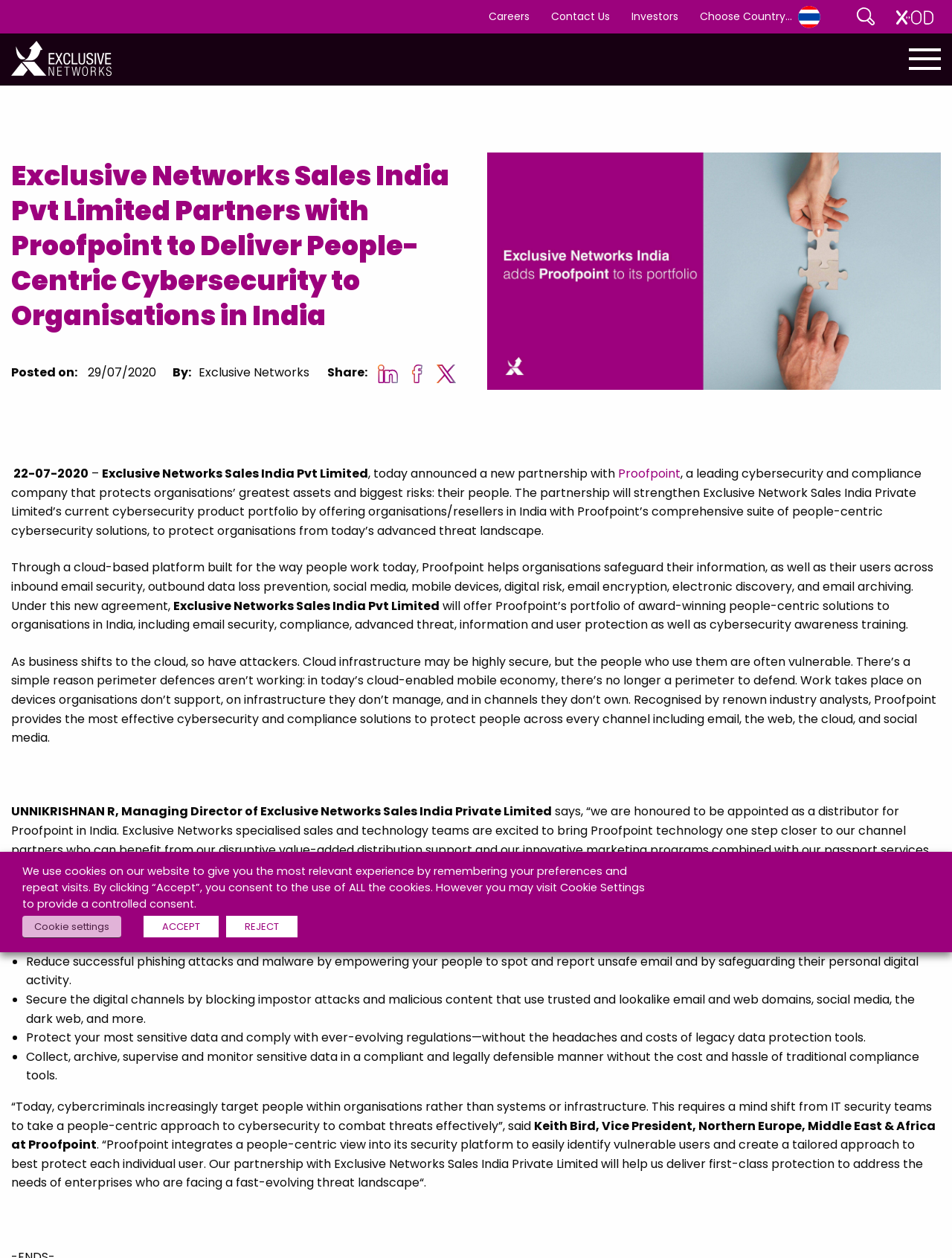Can you find the bounding box coordinates for the element to click on to achieve the instruction: "View the Exclusive Networks Global page"?

[0.727, 0.028, 0.883, 0.047]